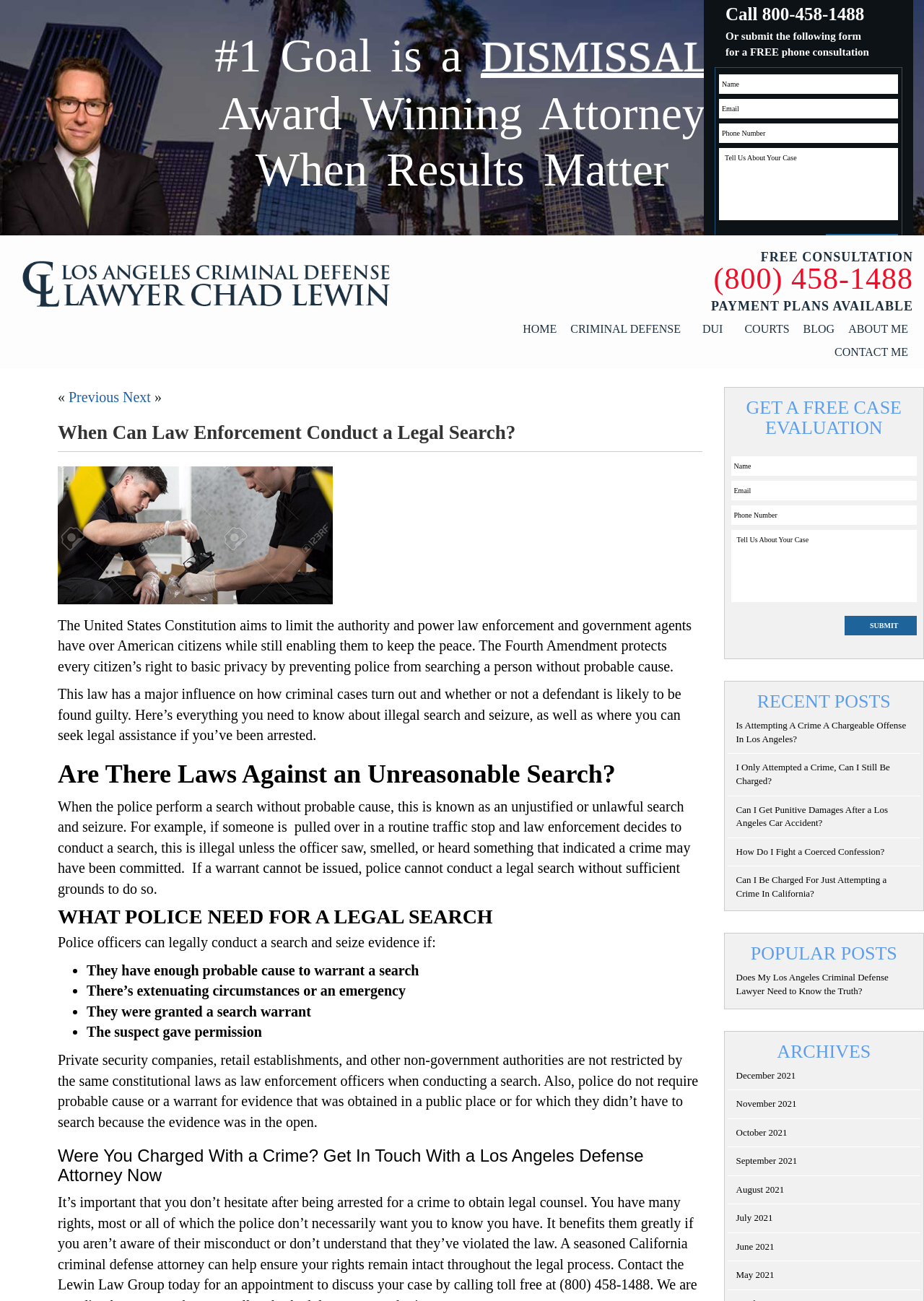Please specify the bounding box coordinates of the area that should be clicked to accomplish the following instruction: "Click the 'CONTACT ME' link". The coordinates should consist of four float numbers between 0 and 1, i.e., [left, top, right, bottom].

[0.898, 0.082, 0.988, 0.098]